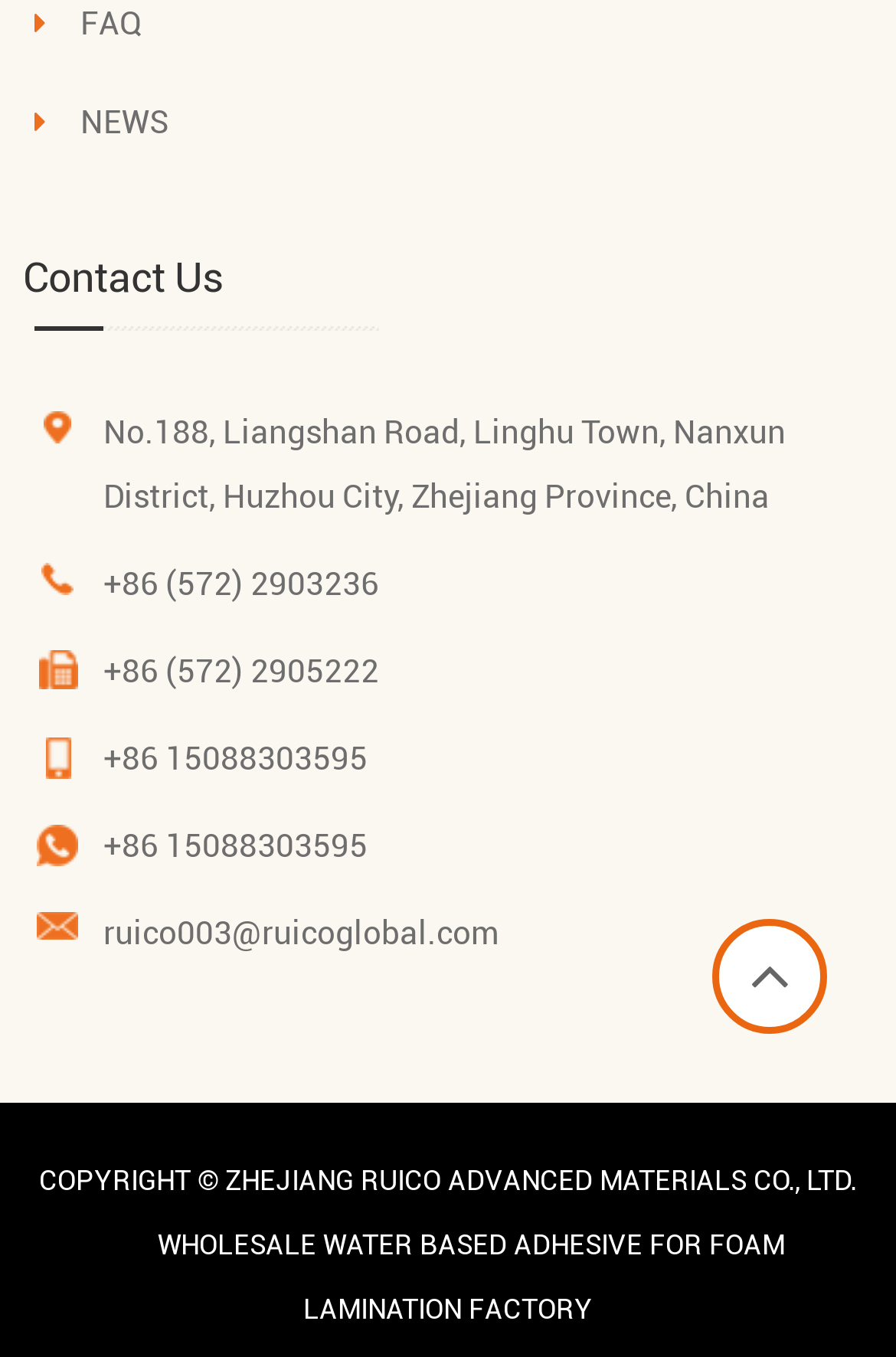Please find and report the bounding box coordinates of the element to click in order to perform the following action: "contact us". The coordinates should be expressed as four float numbers between 0 and 1, in the format [left, top, right, bottom].

[0.026, 0.186, 0.249, 0.222]